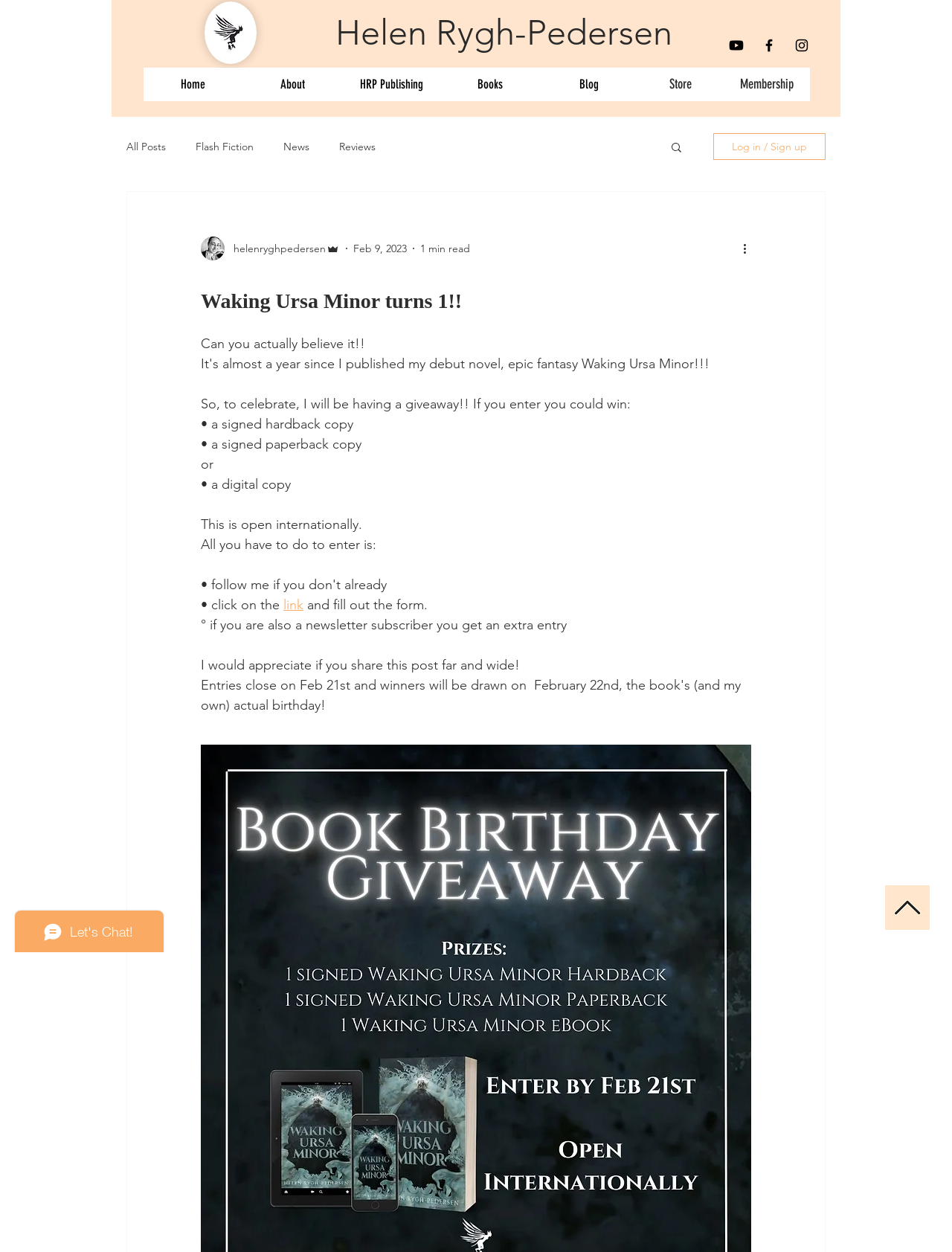Please specify the bounding box coordinates of the clickable region to carry out the following instruction: "Click the Youtube link". The coordinates should be four float numbers between 0 and 1, in the format [left, top, right, bottom].

[0.765, 0.03, 0.782, 0.043]